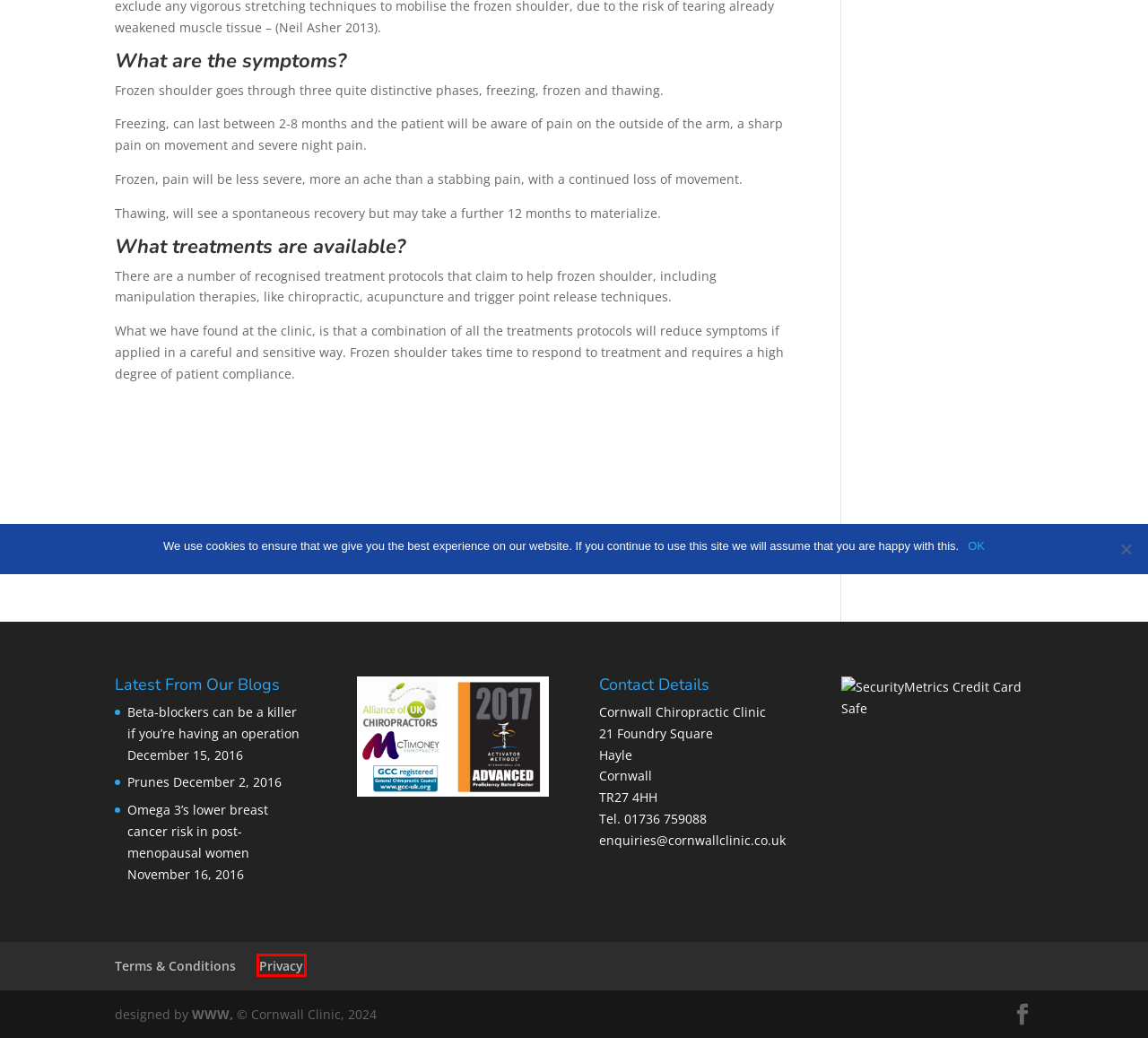You are given a webpage screenshot where a red bounding box highlights an element. Determine the most fitting webpage description for the new page that loads after clicking the element within the red bounding box. Here are the candidates:
A. Prunes | Cornwall Chiropractic Clinic
B. privacy | Cornwall Chiropractic Clinic
C. Beta-blockers can be a killer if you’re having an operation | Cornwall Chiropractic Clinic
D. Terms and Conditions | Cornwall Chiropractic Clinic
E. Home
F. Omega 3’s lower breast cancer risk in post-menopausal women | Cornwall Chiropractic Clinic
G. cccadmin | Cornwall Chiropractic Clinic
H. What We Treat | Cornwall Chiropractic Clinic

B